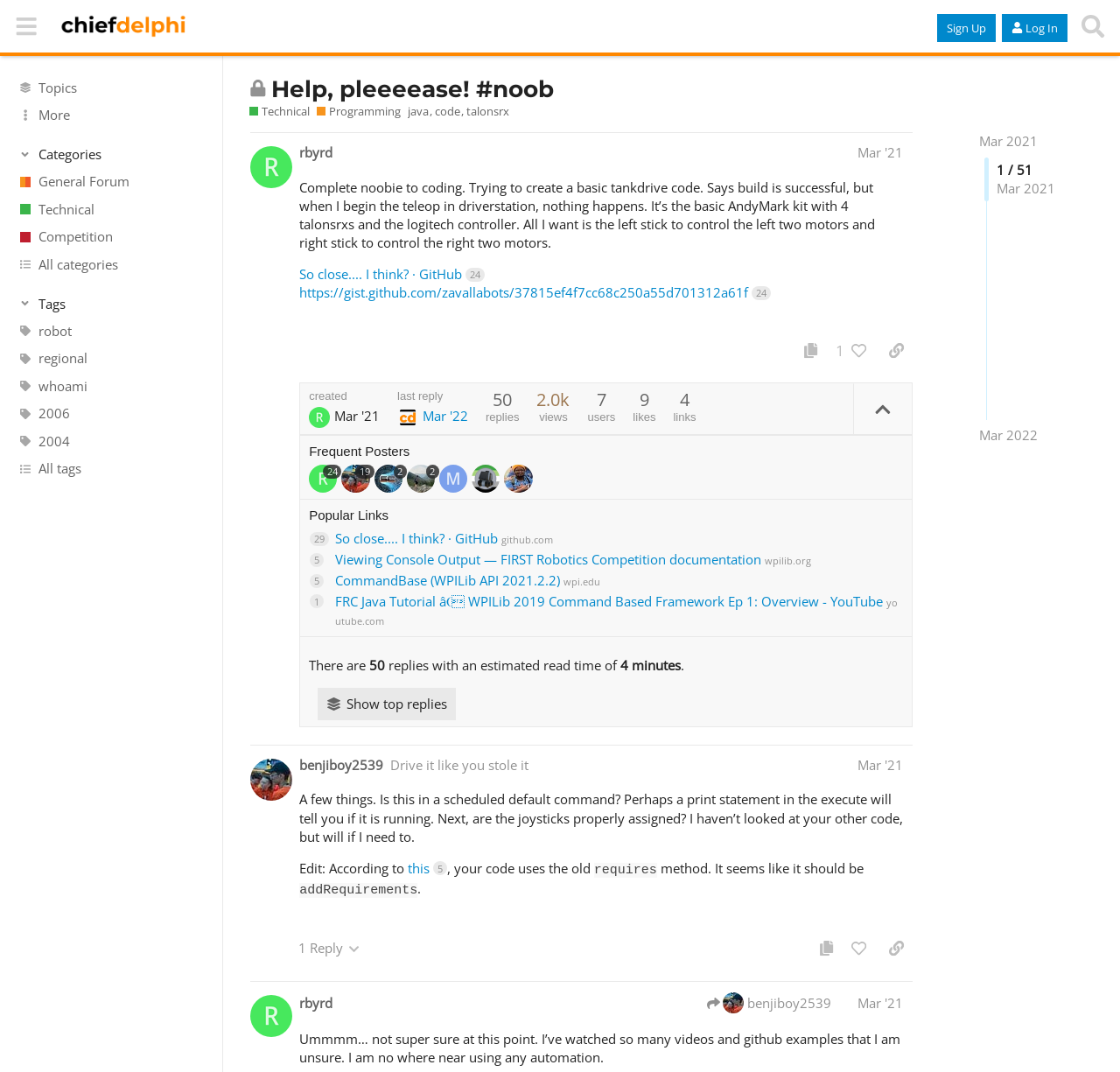Please determine the bounding box coordinates of the section I need to click to accomplish this instruction: "View the 'Technical' category".

[0.0, 0.182, 0.199, 0.208]